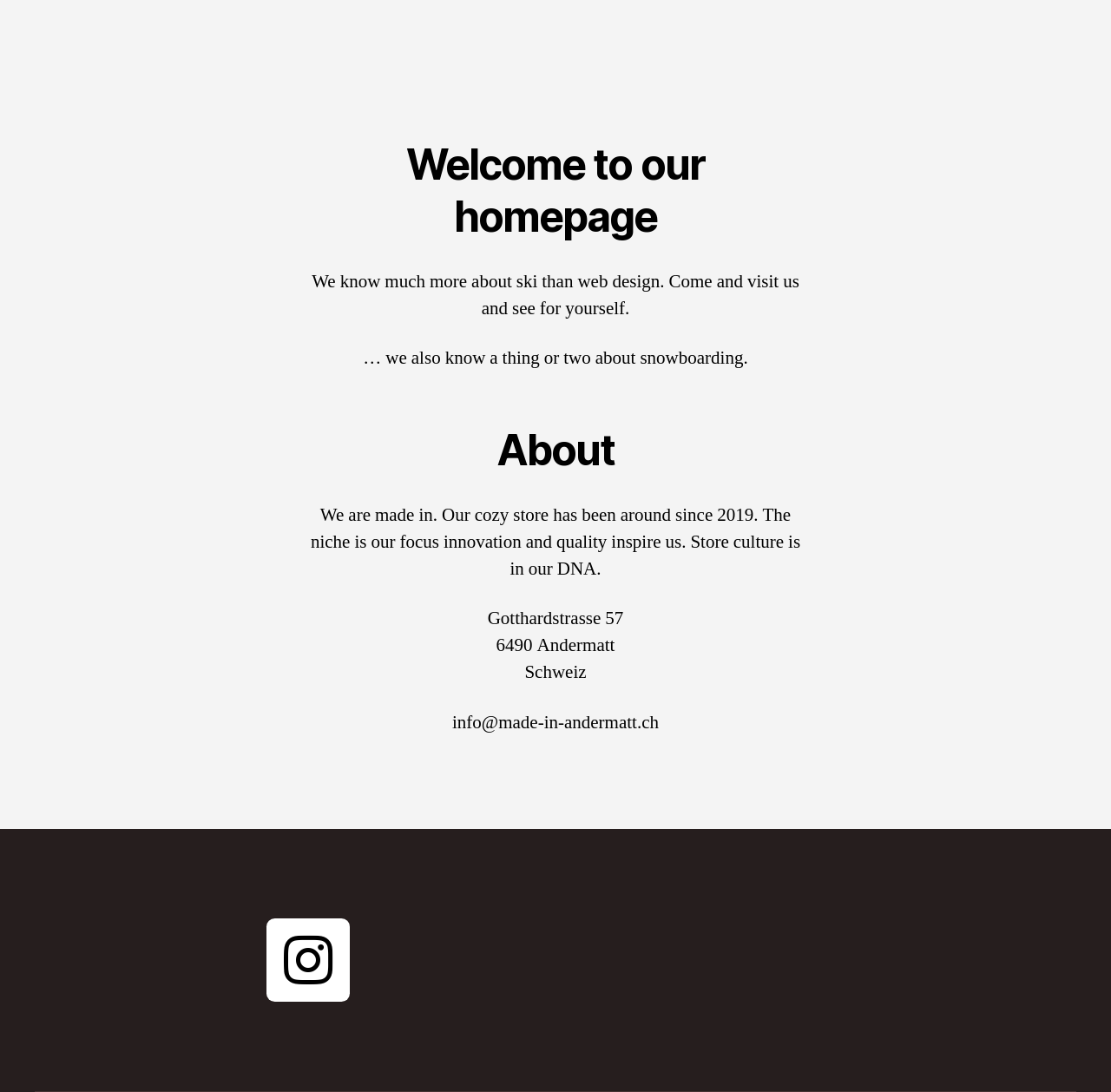What is the country where the store is located?
Please provide an in-depth and detailed response to the question.

The country where the store is located is mentioned in the 'About' section of the webpage, specifically in the text 'Schweiz' which is the German word for Switzerland.